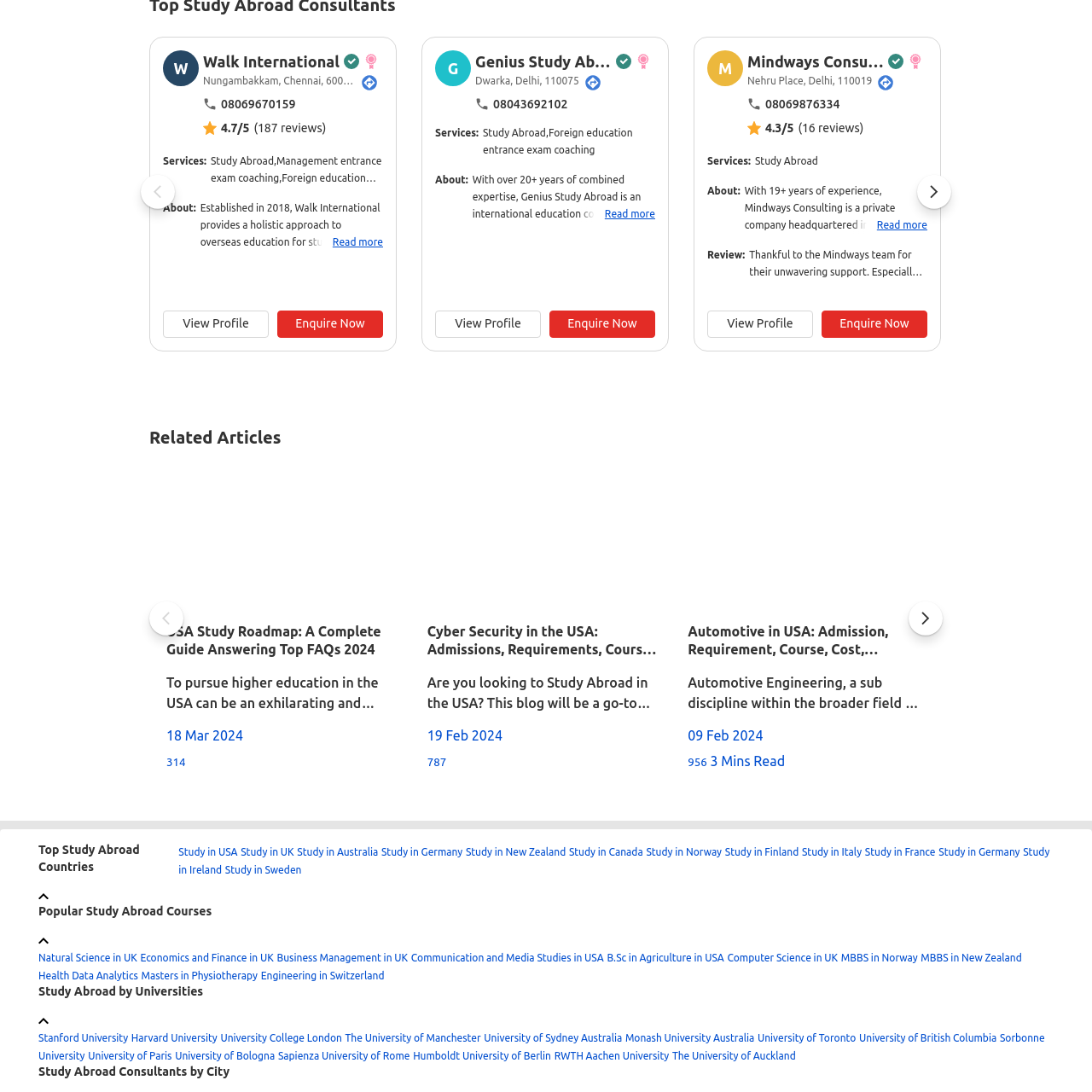Focus on the content inside the red-outlined area of the image and answer the ensuing question in detail, utilizing the information presented: What type of organizations use graduation cap imagery?

Graduation cap imagery is frequently used in promotional material for educational services, study abroad programs, and academic consultancy organizations, underlining their role in helping students achieve their dreams.